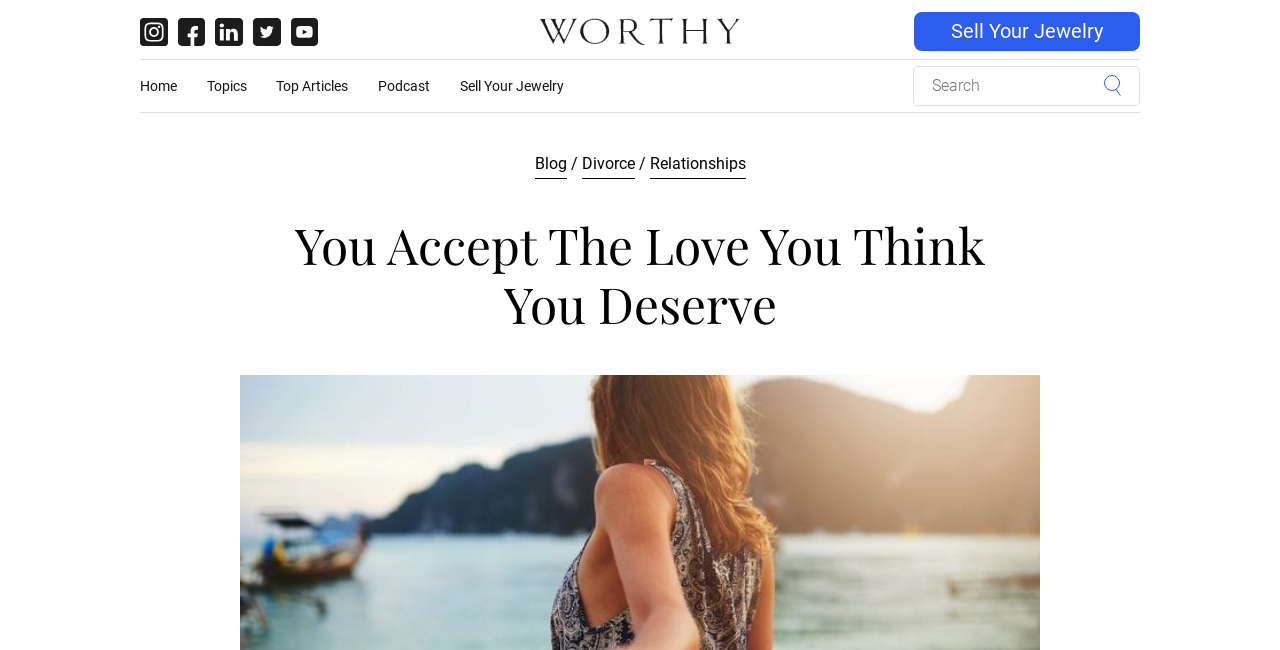Locate the coordinates of the bounding box for the clickable region that fulfills this instruction: "Sell your jewelry".

[0.714, 0.018, 0.891, 0.079]